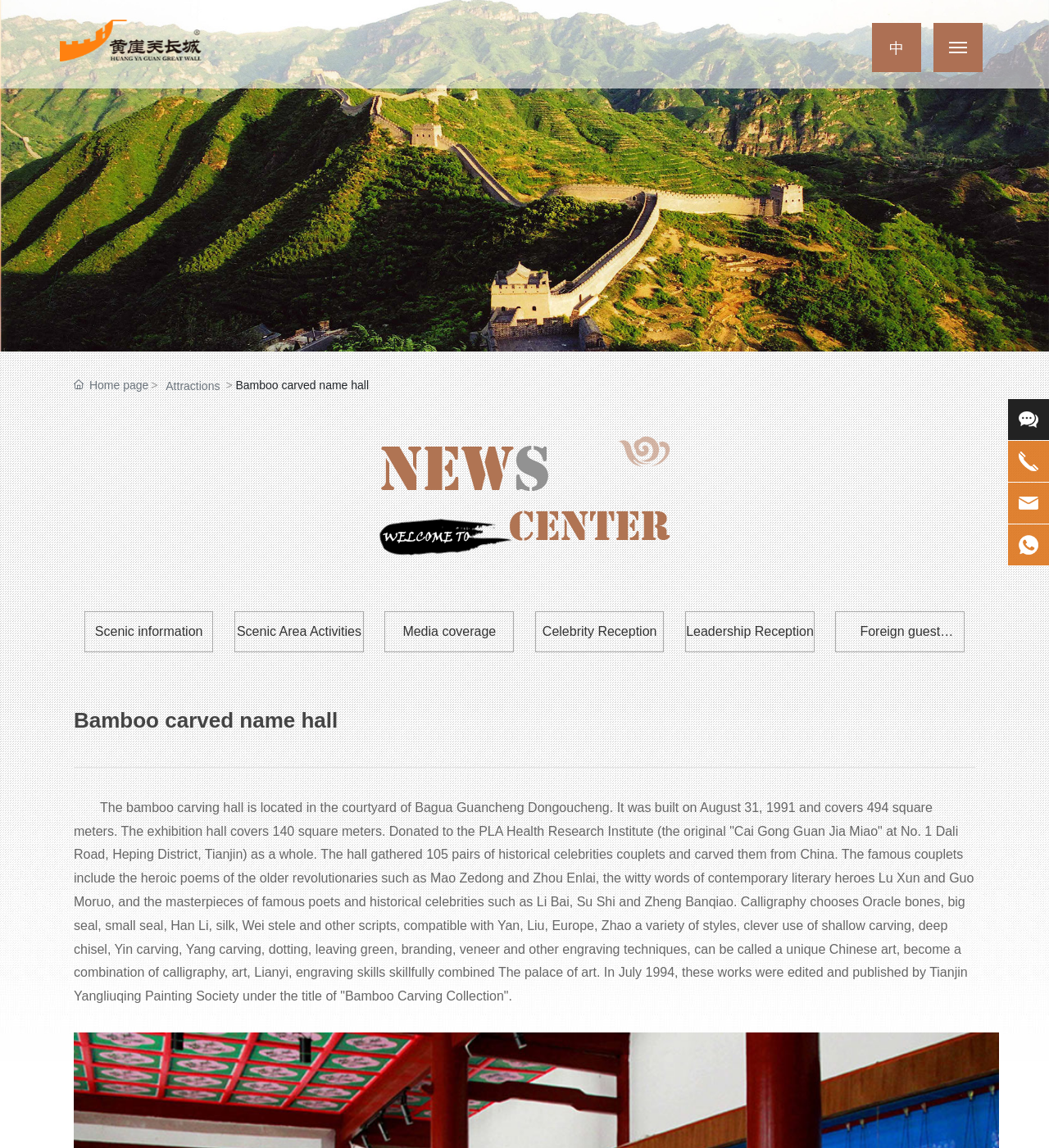How many links are there in the top section?
Using the visual information, answer the question in a single word or phrase.

4